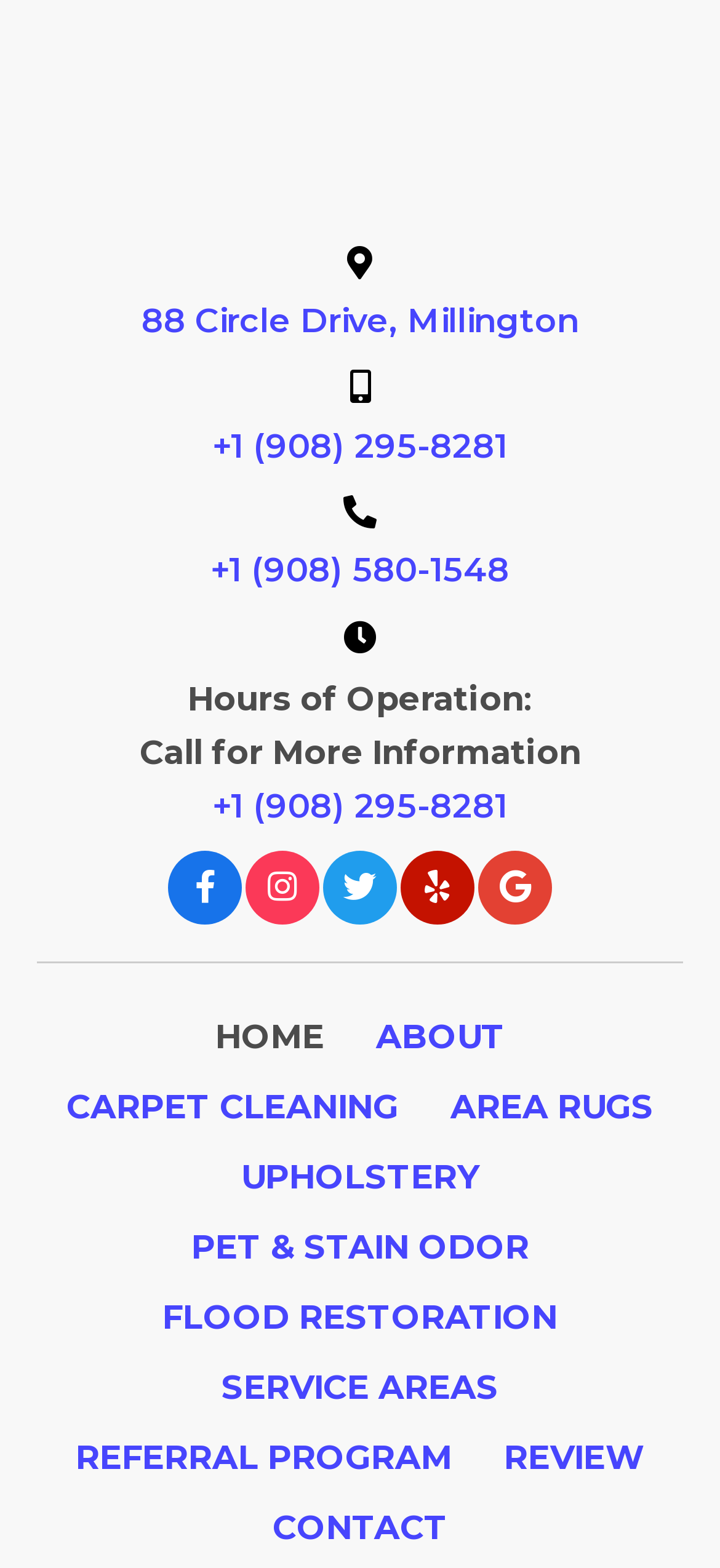Given the following UI element description: "88 Circle Drive, Millington", find the bounding box coordinates in the webpage screenshot.

[0.196, 0.189, 0.804, 0.222]